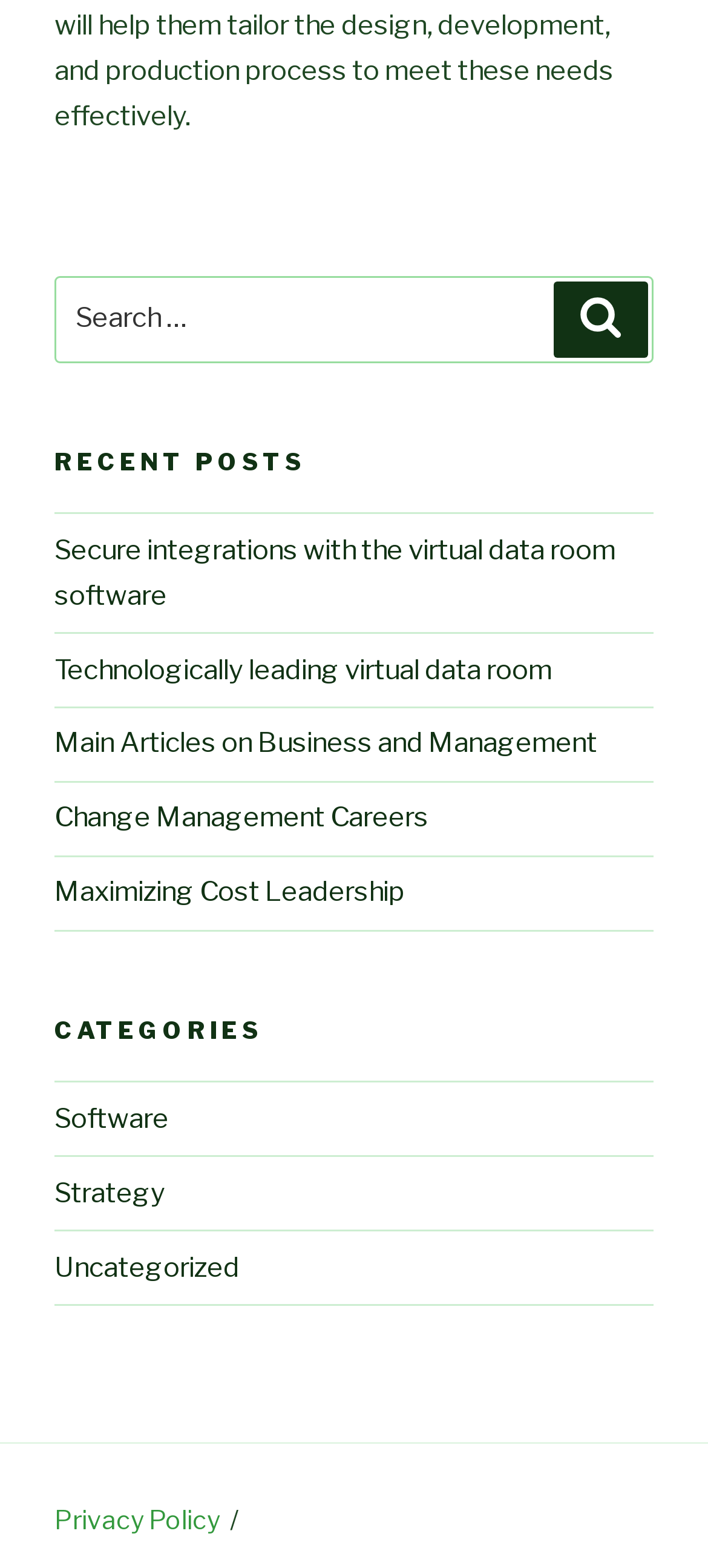Provide the bounding box coordinates of the HTML element described by the text: "Technologically leading virtual data room". The coordinates should be in the format [left, top, right, bottom] with values between 0 and 1.

[0.077, 0.416, 0.779, 0.437]